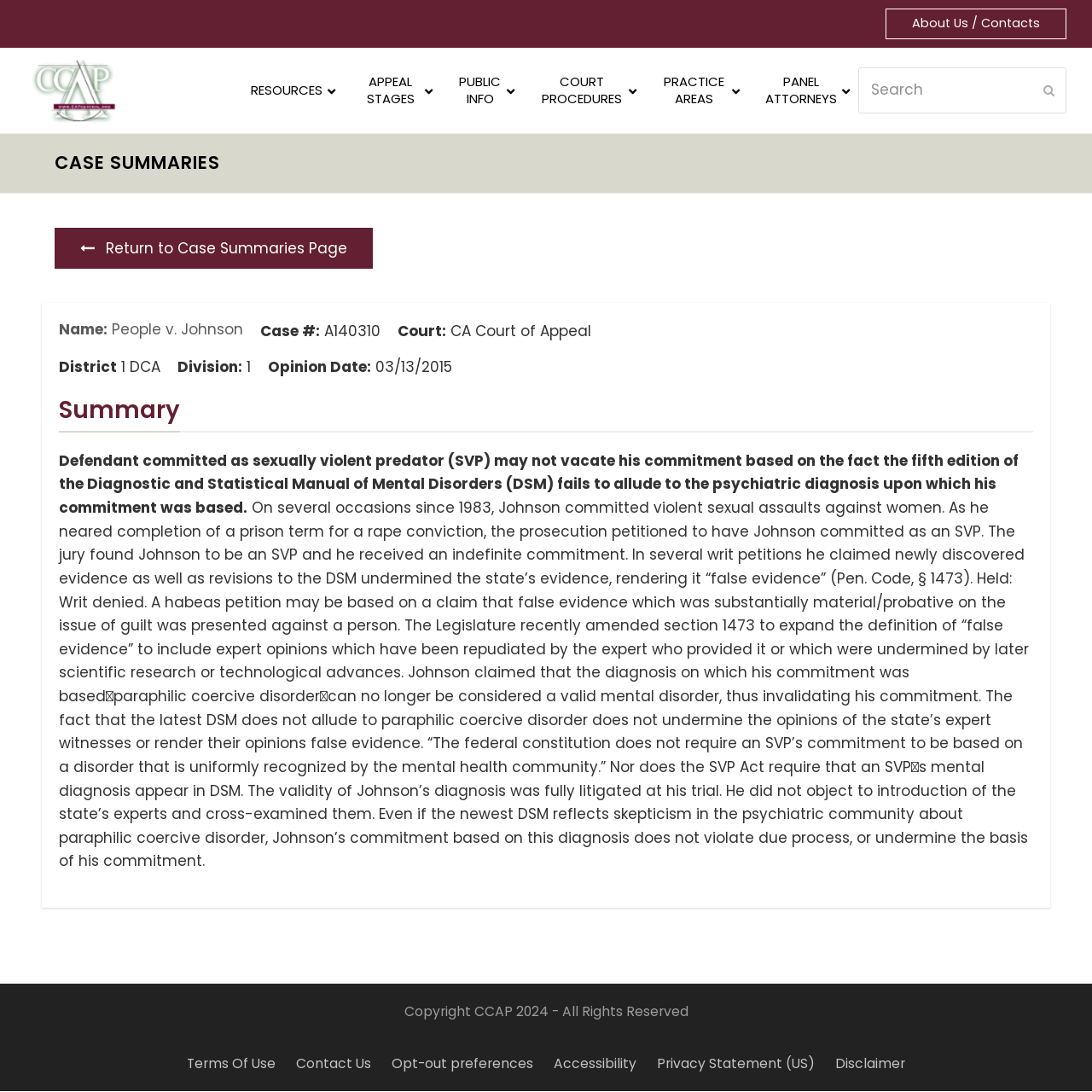Please specify the bounding box coordinates of the clickable section necessary to execute the following command: "Search for a case".

[0.786, 0.062, 0.977, 0.104]